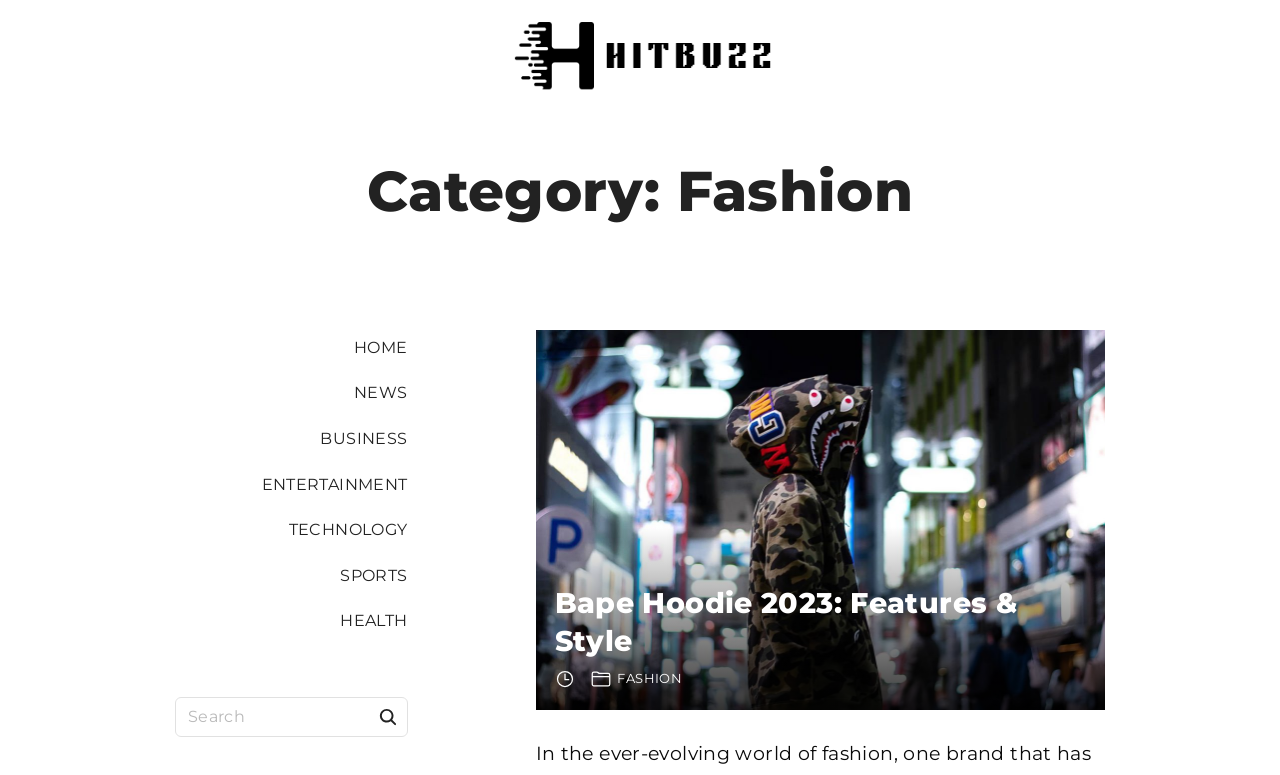Identify and provide the bounding box coordinates of the UI element described: "parent_node: SEARCH name="s" placeholder="Search"". The coordinates should be formatted as [left, top, right, bottom], with each number being a float between 0 and 1.

[0.137, 0.9, 0.318, 0.951]